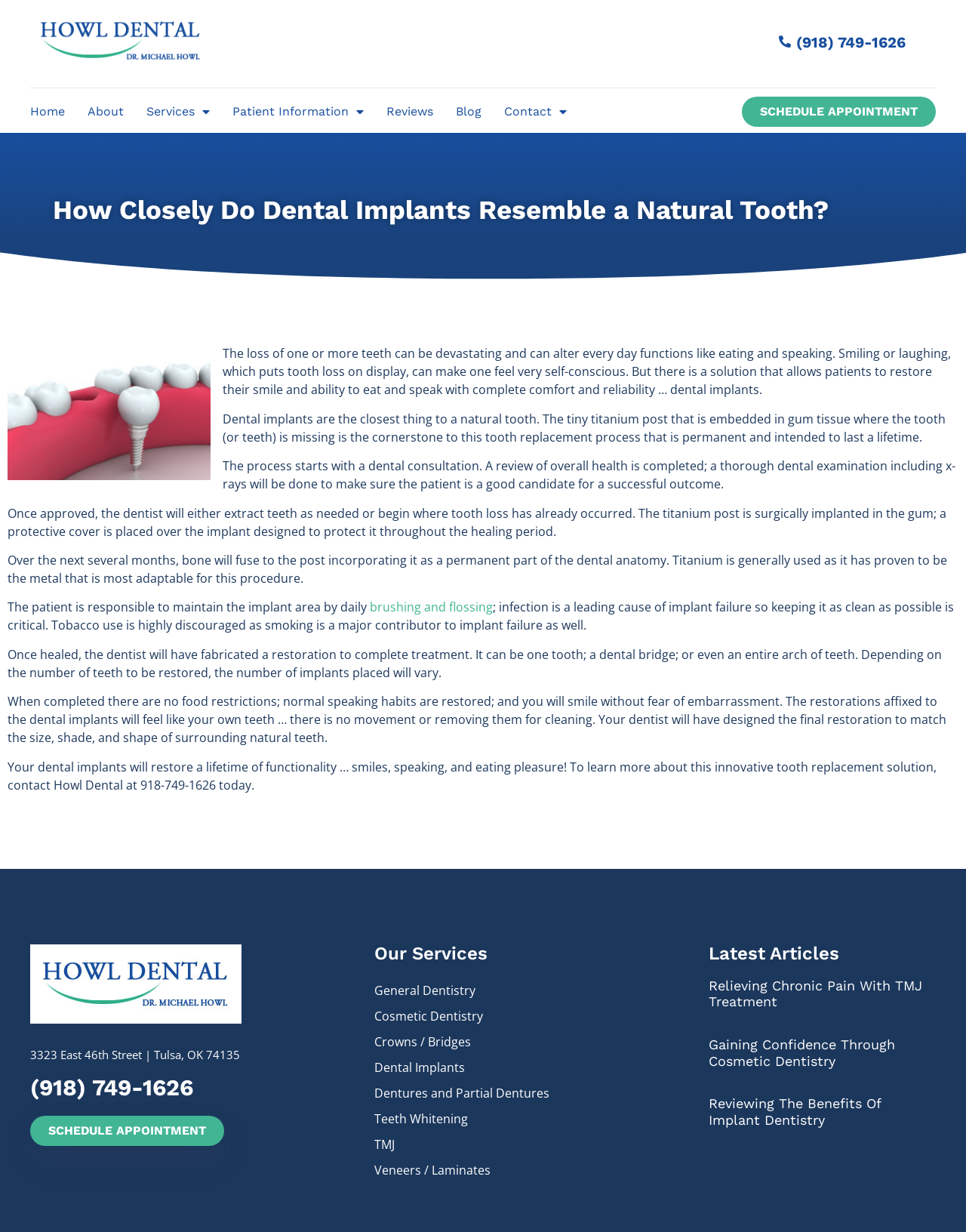Identify the bounding box coordinates for the UI element described as: "About".

[0.091, 0.077, 0.128, 0.105]